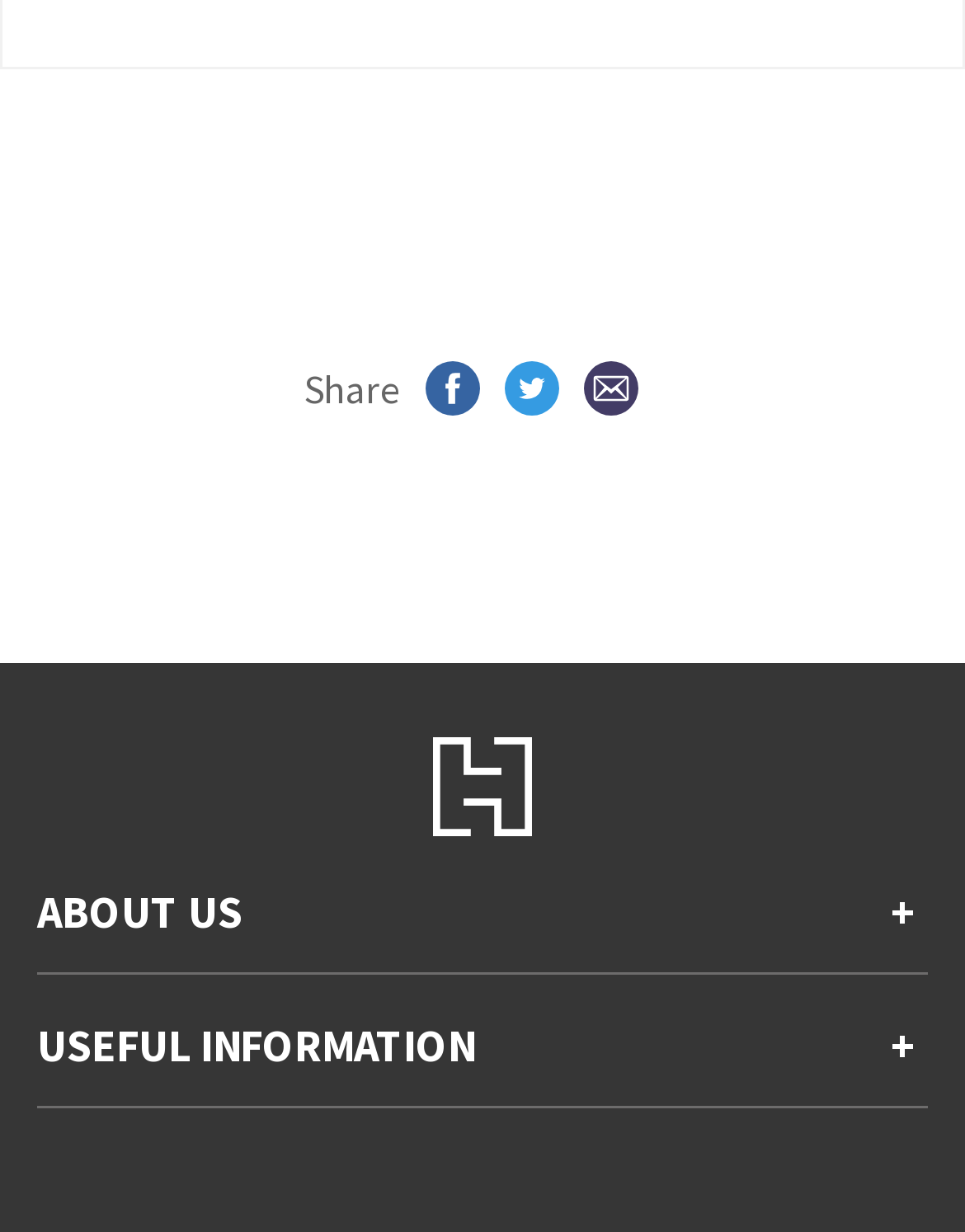Answer the question in one word or a short phrase:
How many '+' icons are there on the page?

2